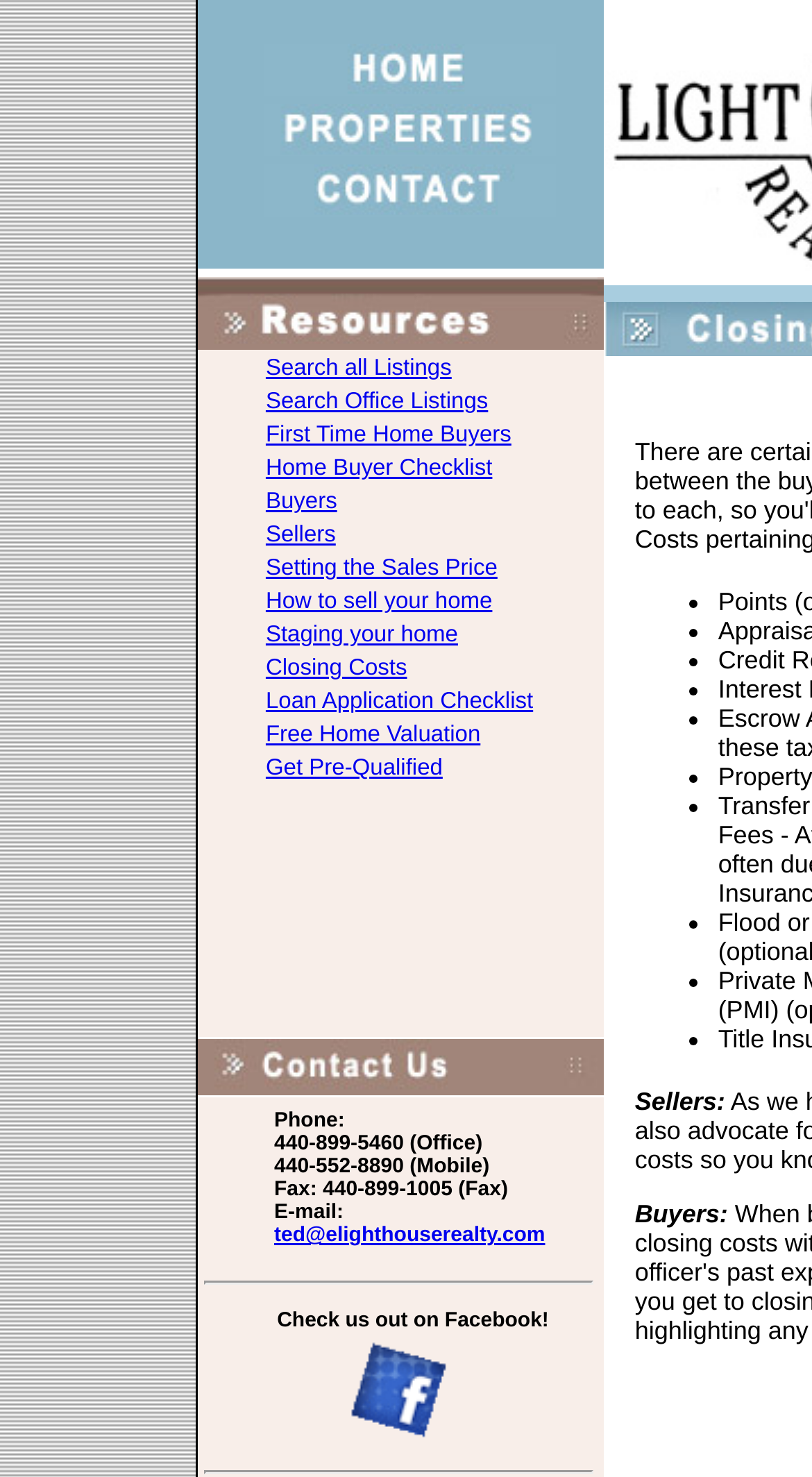Refer to the image and provide a thorough answer to this question:
What type of information is provided in the grid cells on this webpage?

The grid cells on this webpage contain a mix of links and text, which suggests that they are providing users with access to various resources, such as guides, search functionality, and other relevant information related to closing costs.